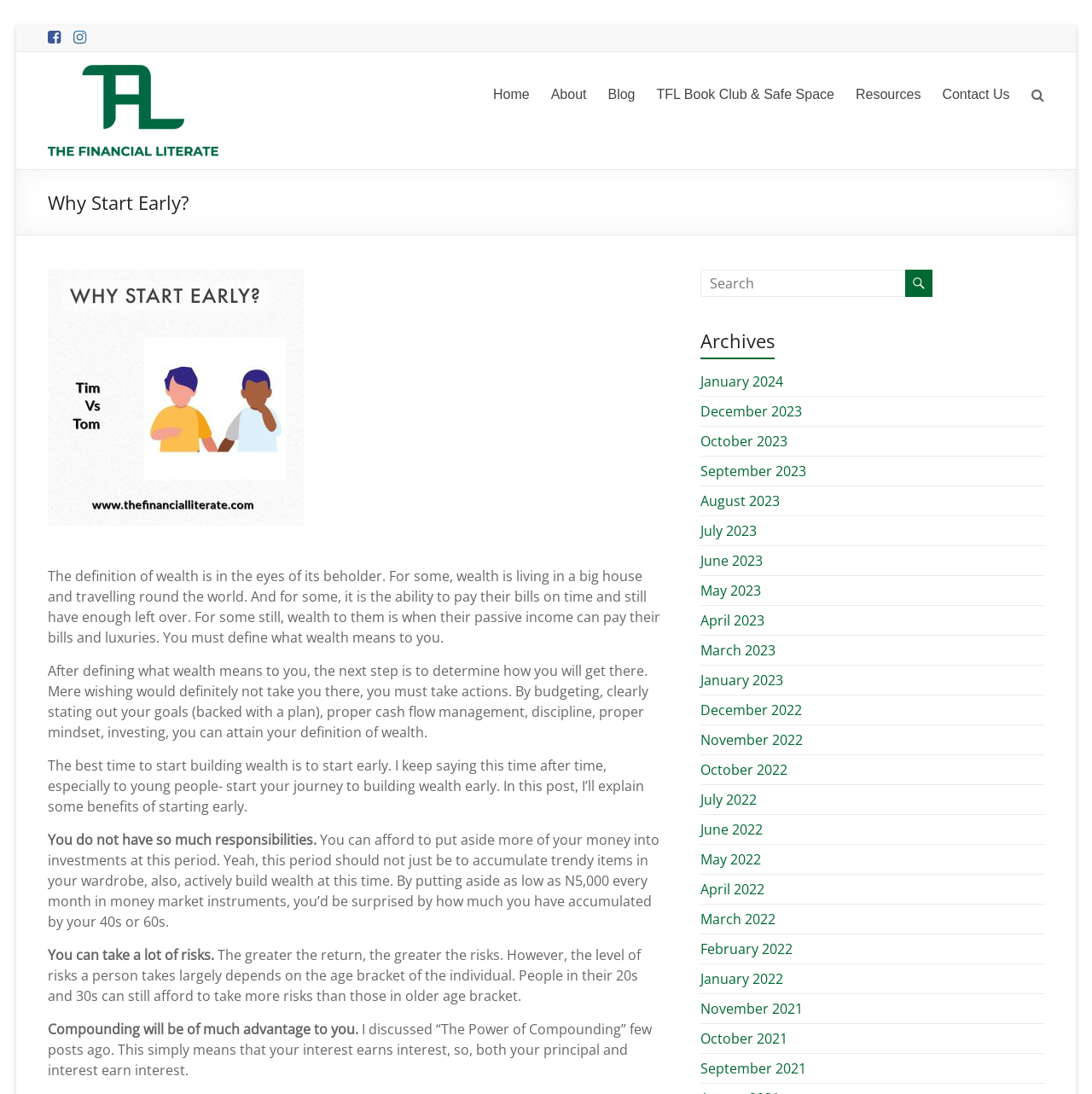Provide a single word or phrase answer to the question: 
What is the name of the website?

The Financial Literate